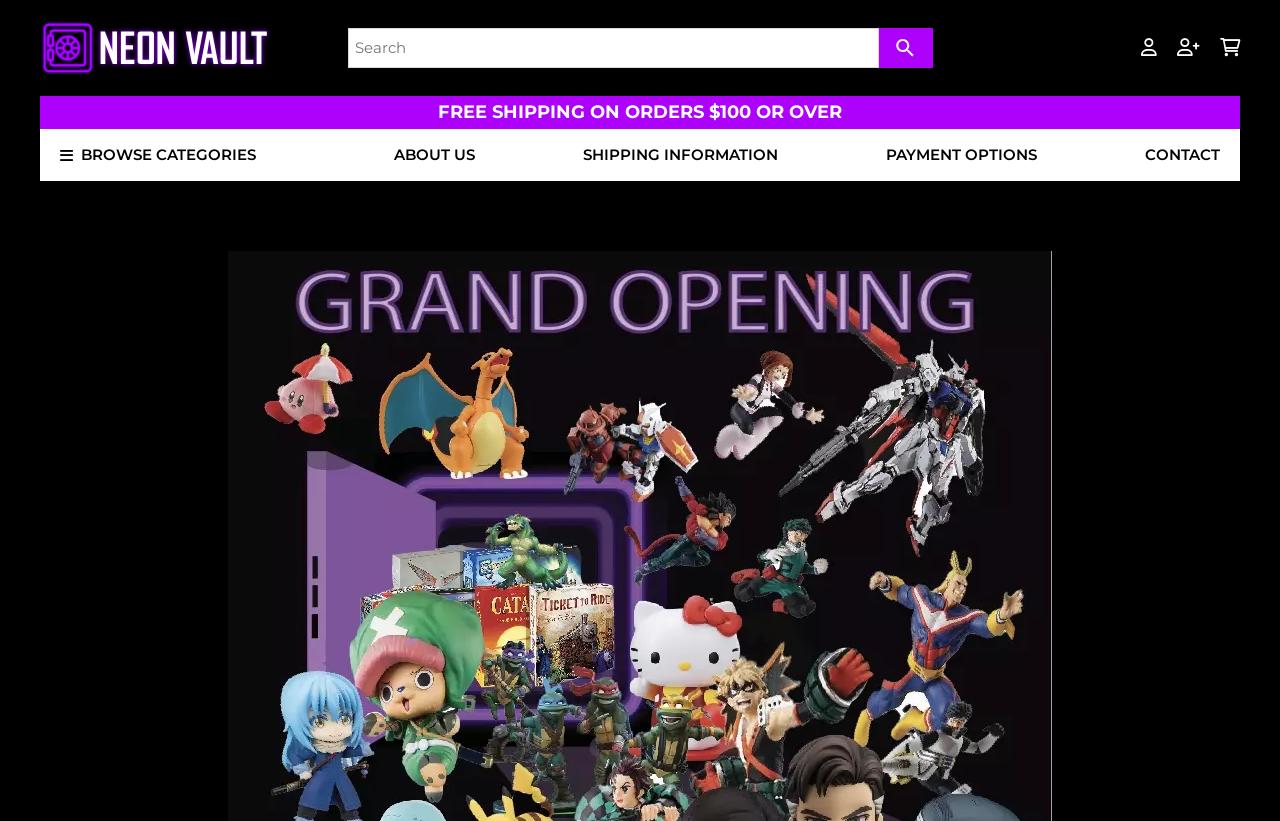Please examine the image and answer the question with a detailed explanation:
What categories of products are available on this website?

I determined the answer by looking at the links on the webpage, which include categories such as 'GAMES', 'TOYS', 'COLLECTIBLES', and 'APPAREL', indicating that these are the main product categories available on the website.